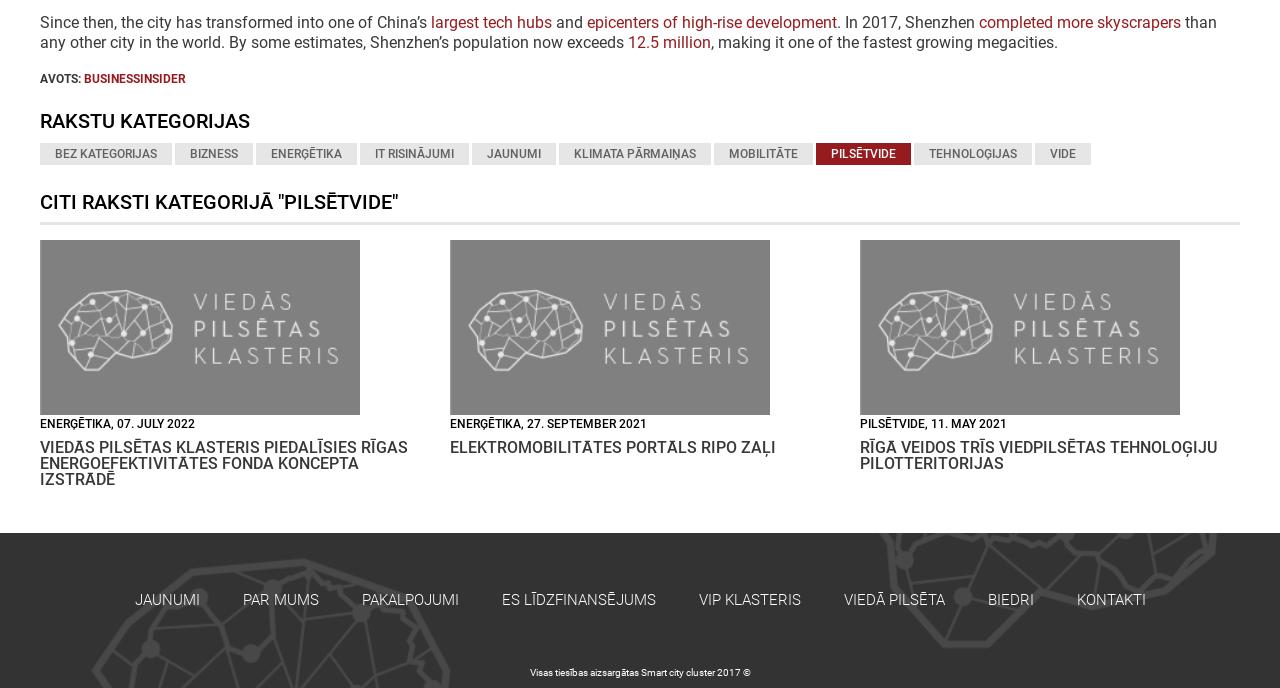Please specify the bounding box coordinates of the area that should be clicked to accomplish the following instruction: "Explore the category of BUSINESSINSIDER". The coordinates should consist of four float numbers between 0 and 1, i.e., [left, top, right, bottom].

[0.066, 0.104, 0.145, 0.125]